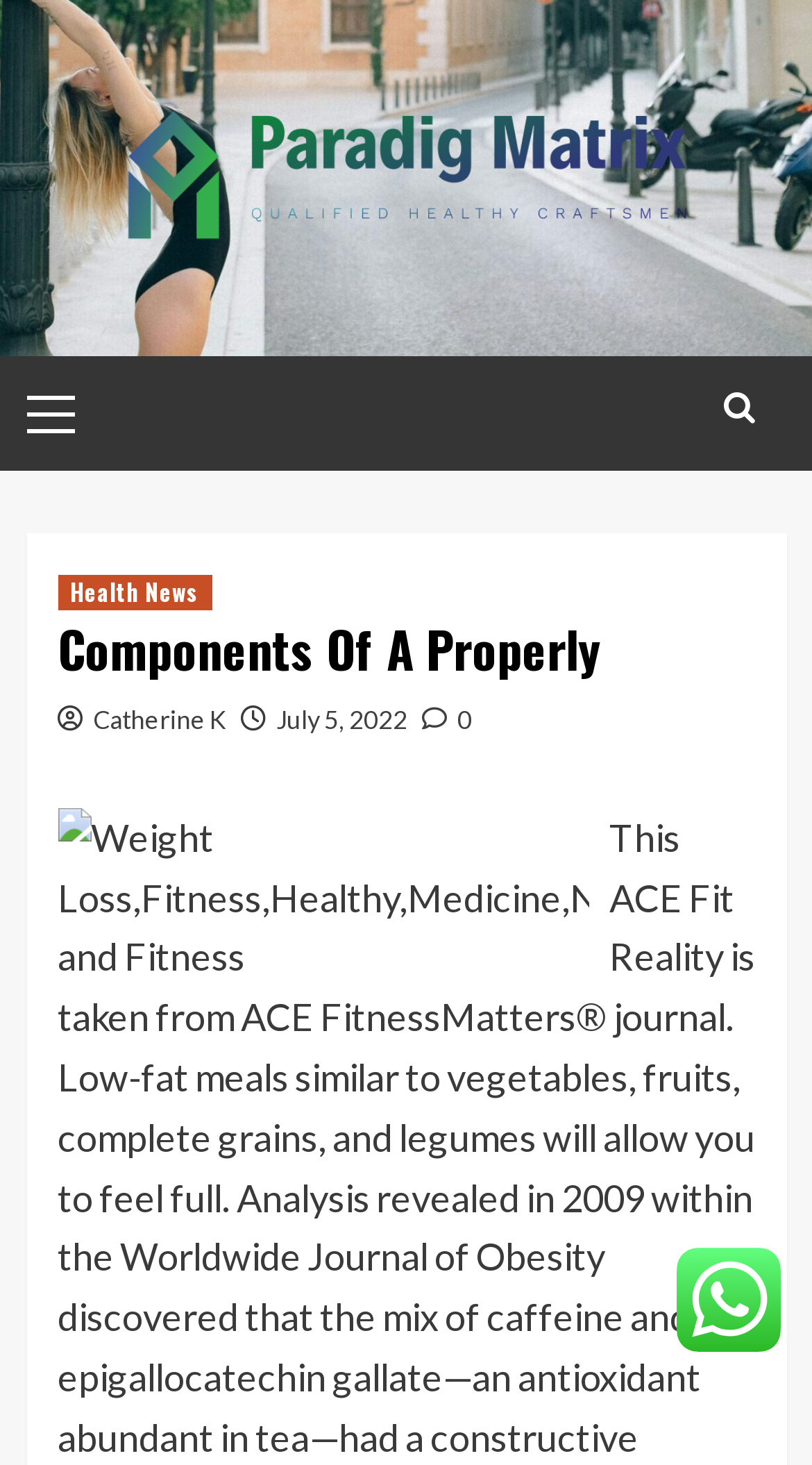Produce an extensive caption that describes everything on the webpage.

The webpage is titled "Components Of A Properly – Paradig Matrix" and appears to be a blog post or article. At the top, there is a link to "Paradig Matrix" accompanied by an image with the same name, taking up most of the top section. Below this, there is a primary menu section with the label "Primary Menu".

On the right side of the page, there is a section with a search icon, which expands to reveal a header section. This header section contains a link to "Health News", a heading that reads "Components Of A Properly", and three links below it: "Catherine K", "July 5, 2022", and an icon with the text "0". 

Below the heading, there is an image related to weight loss, fitness, and health. At the very bottom of the page, there is another image, although its purpose is unclear.

Overall, the webpage appears to be a blog post or article related to health and fitness, with a prominent image and links to related topics.